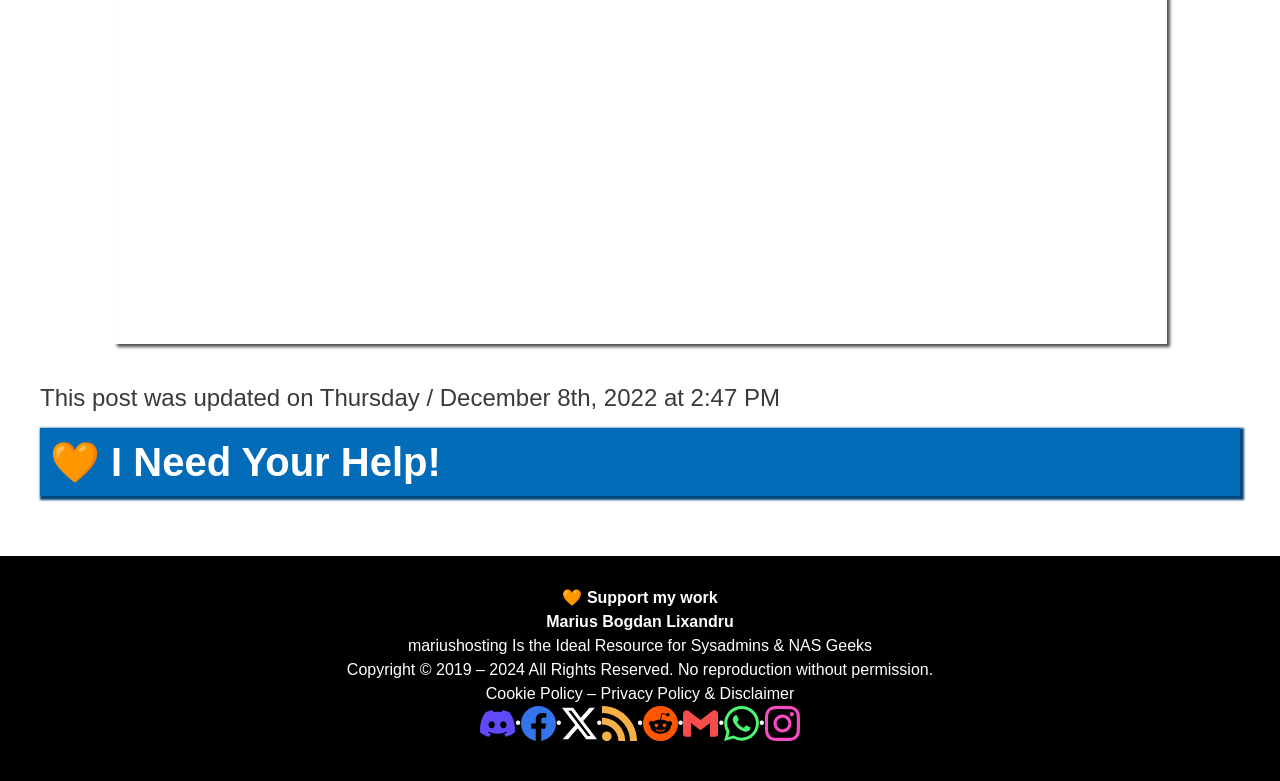Please identify the bounding box coordinates of the element on the webpage that should be clicked to follow this instruction: "Check the privacy policy". The bounding box coordinates should be given as four float numbers between 0 and 1, formatted as [left, top, right, bottom].

[0.469, 0.877, 0.621, 0.899]